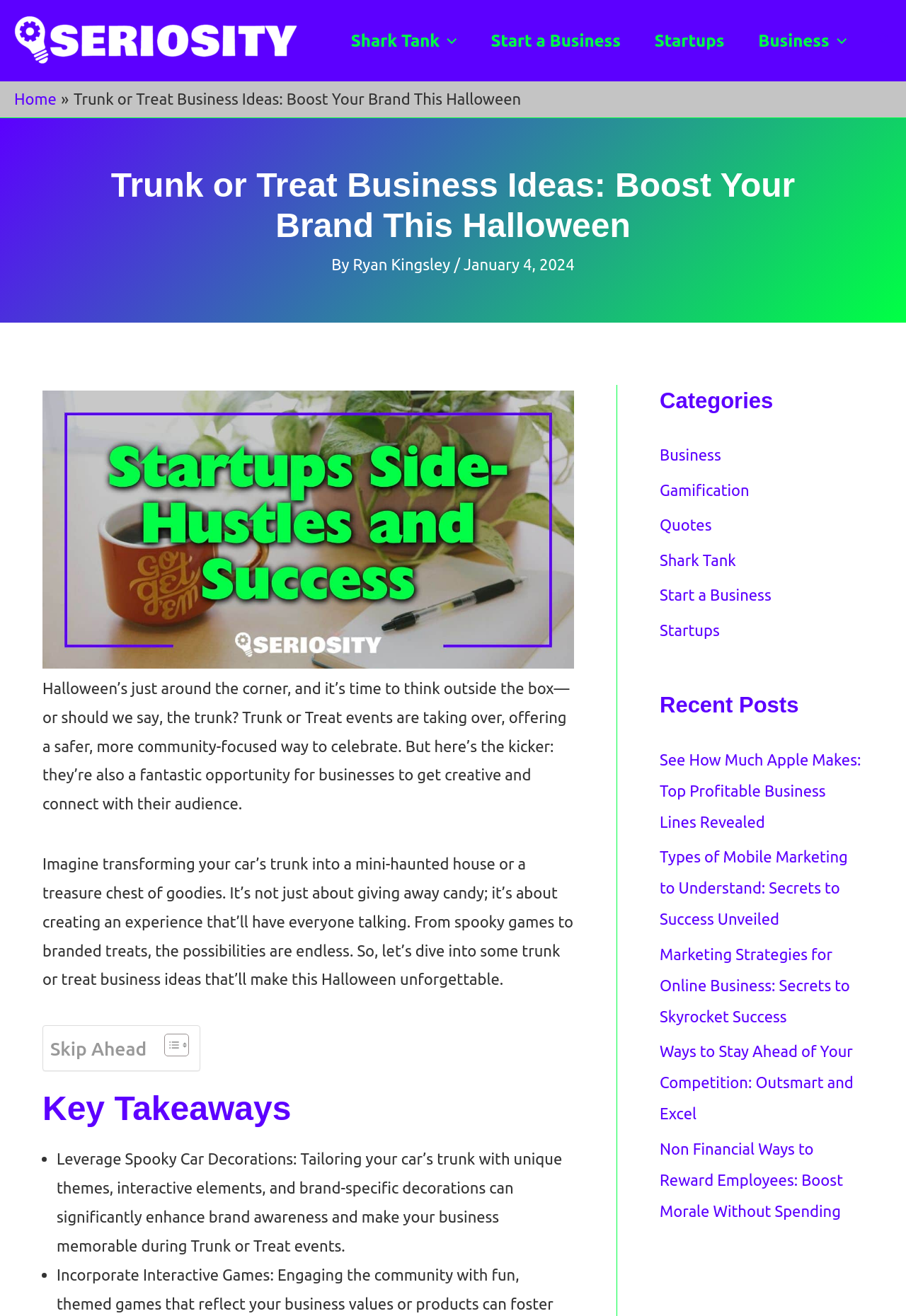What is the main heading of this webpage? Please extract and provide it.

Trunk or Treat Business Ideas: Boost Your Brand This Halloween